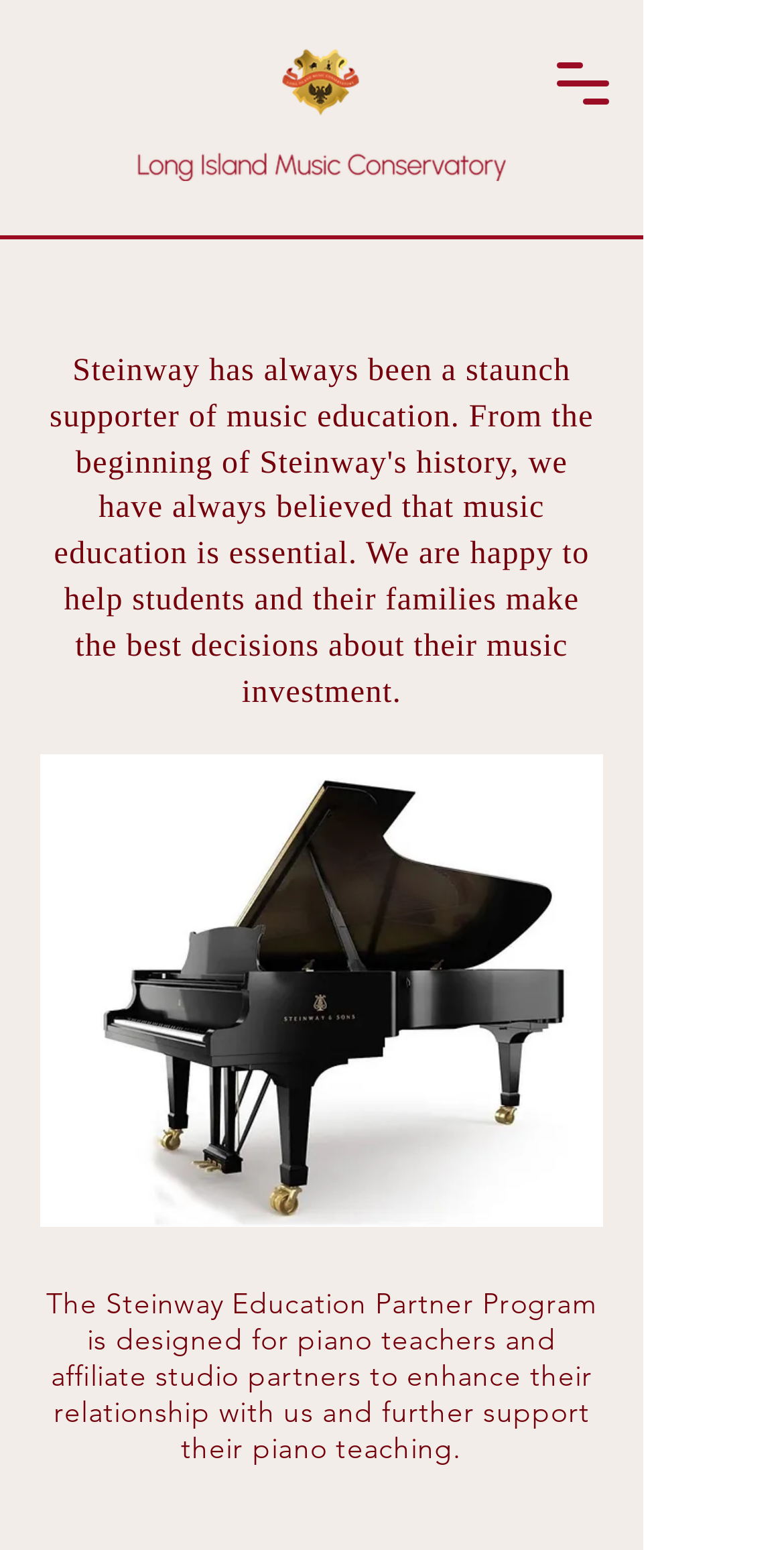Determine the bounding box coordinates in the format (top-left x, top-left y, bottom-right x, bottom-right y). Ensure all values are floating point numbers between 0 and 1. Identify the bounding box of the UI element described by: aria-label="Open navigation menu"

[0.679, 0.021, 0.808, 0.086]